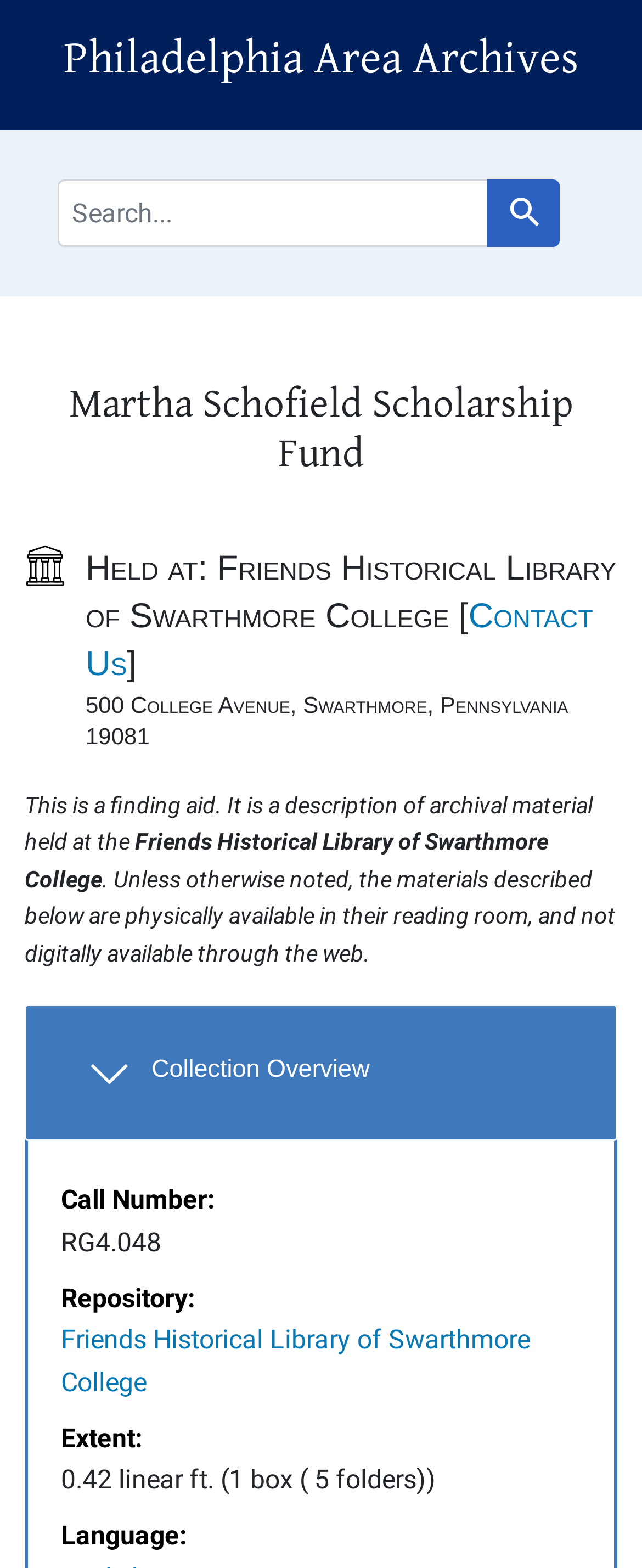What is the repository of the collection?
Answer the question with a detailed explanation, including all necessary information.

The repository of the collection can be found in the description list detail 'Friends Historical Library of Swarthmore College' which is located under the 'Repository:' term, indicating the institution that holds the collection.